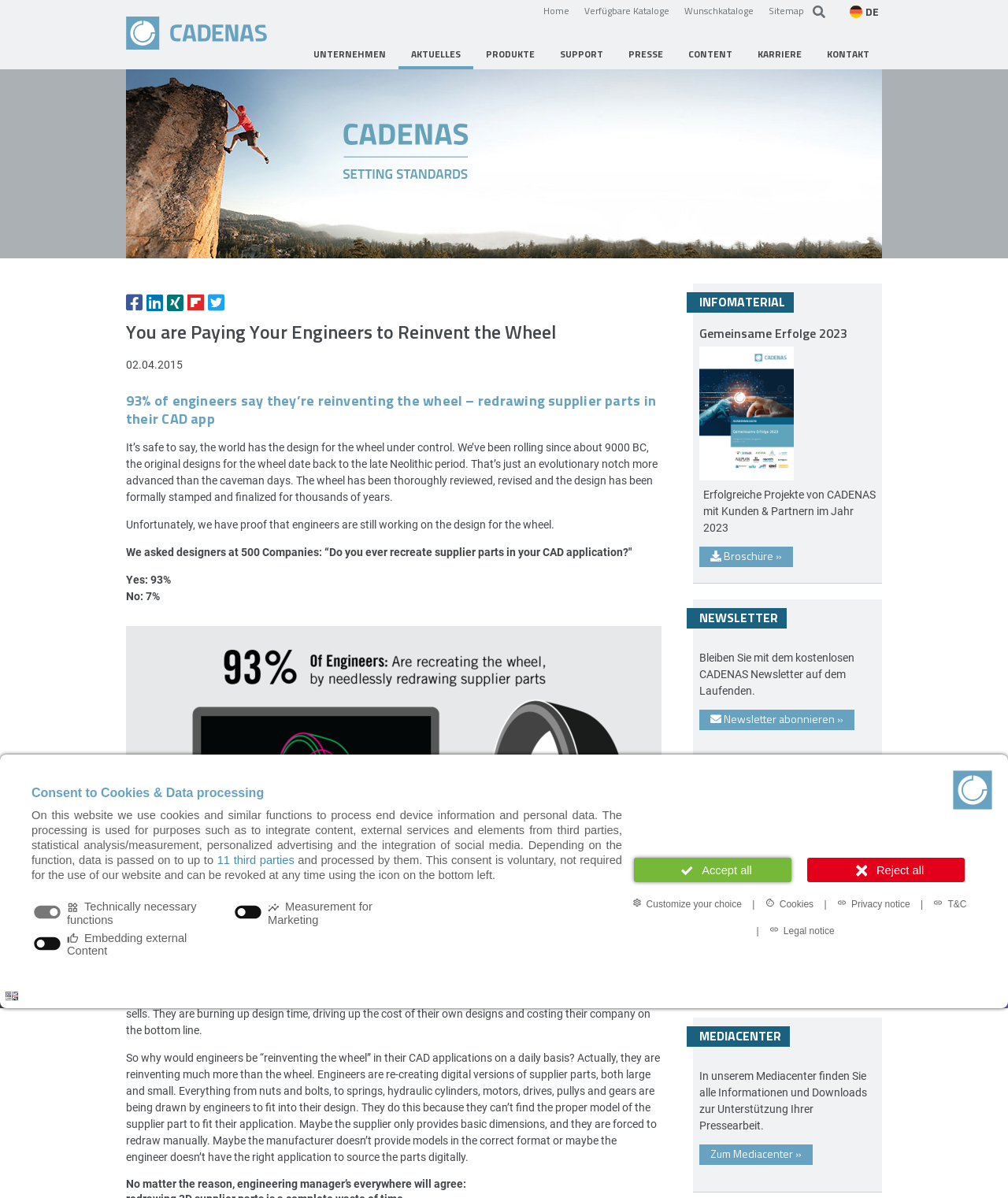Construct a comprehensive caption that outlines the webpage's structure and content.

This webpage has a prominent dialog box at the top, which is a cookie consent notification. It has a heading "Consent to Cookies & Data processing" and provides information about the use of cookies and data processing on the website. The dialog box has several checkboxes and buttons, including "Accept all", "Reject all", and "Customize your choice".

Below the dialog box, there is a logo at the top right corner of the page. The top navigation bar has several links, including "Home", "Verfügbare Kataloge", "Wunschkataloge", "Sitemap", and a language selection option.

The main content of the page is divided into several sections. The first section has a heading "You are Paying Your Engineers to Reinvent the Wheel" and provides a brief introduction to the topic. The text explains that engineers are wasting time recreating supplier parts in their CAD applications, which is unnecessary and costly.

The next section has a heading "93% of engineers say they’re reinventing the wheel" and presents a statistic about engineers recreating supplier parts. There is a figure below the text, which appears to be an illustration of engineers recreating the wheel.

The following sections provide more information about the issue, including the reasons why engineers are recreating supplier parts and the consequences of this practice. The text is accompanied by several images and figures, which illustrate the points being made.

At the bottom of the page, there are several links and headings, including "INFOMATERIAL", "Gemeinsame Erfolge 2023", "NEWSLETTER", and "PRESSEKONTAKT". These sections appear to provide additional resources and information about the company and its services.